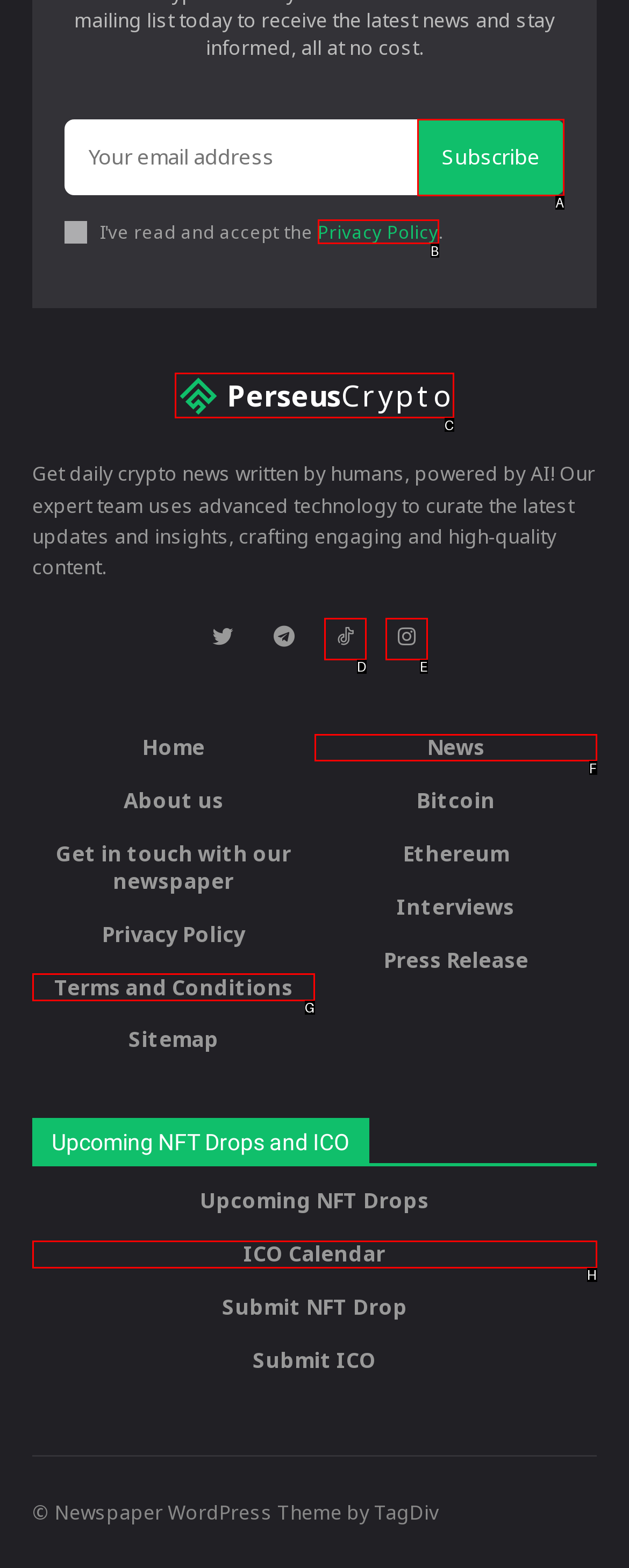Identify which HTML element to click to fulfill the following task: Subscribe to newsletter. Provide your response using the letter of the correct choice.

A